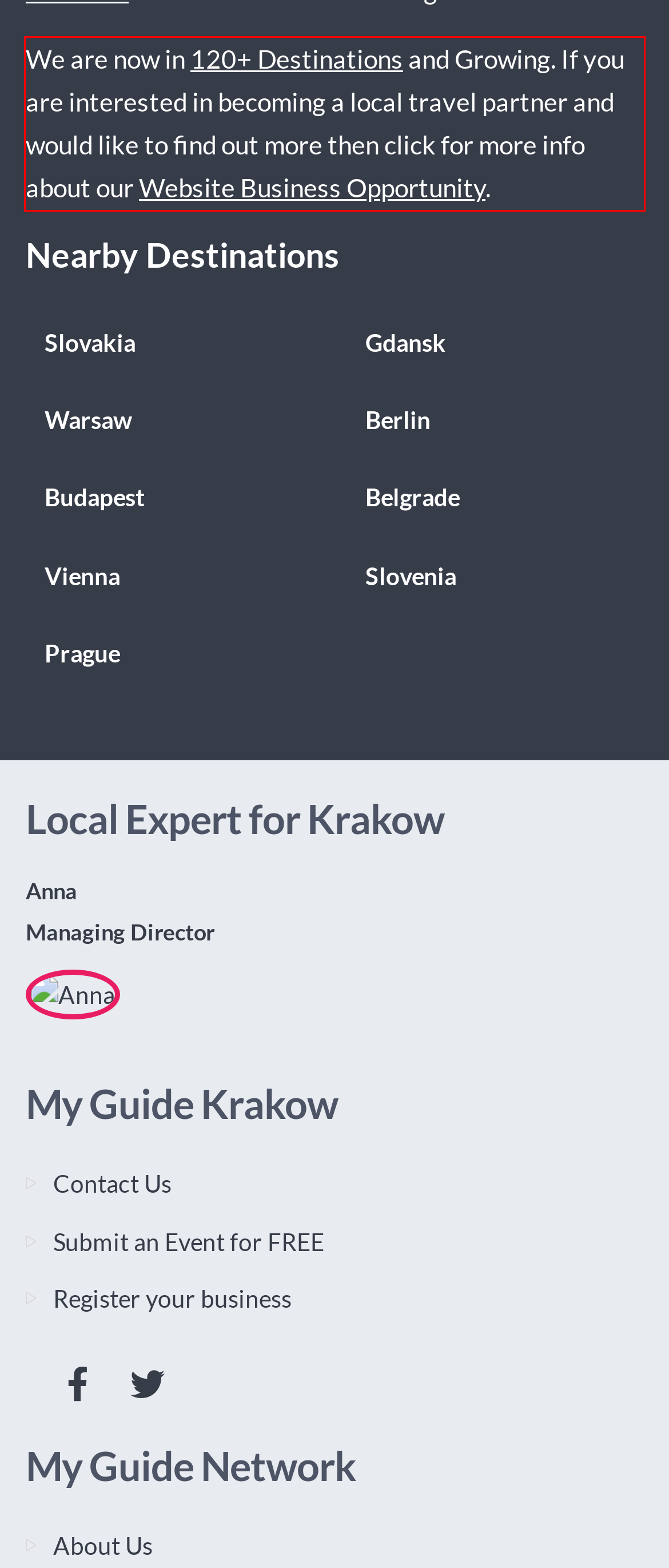Identify the red bounding box in the webpage screenshot and perform OCR to generate the text content enclosed.

We are now in 120+ Destinations and Growing. If you are interested in becoming a local travel partner and would like to find out more then click for more info about our Website Business Opportunity.